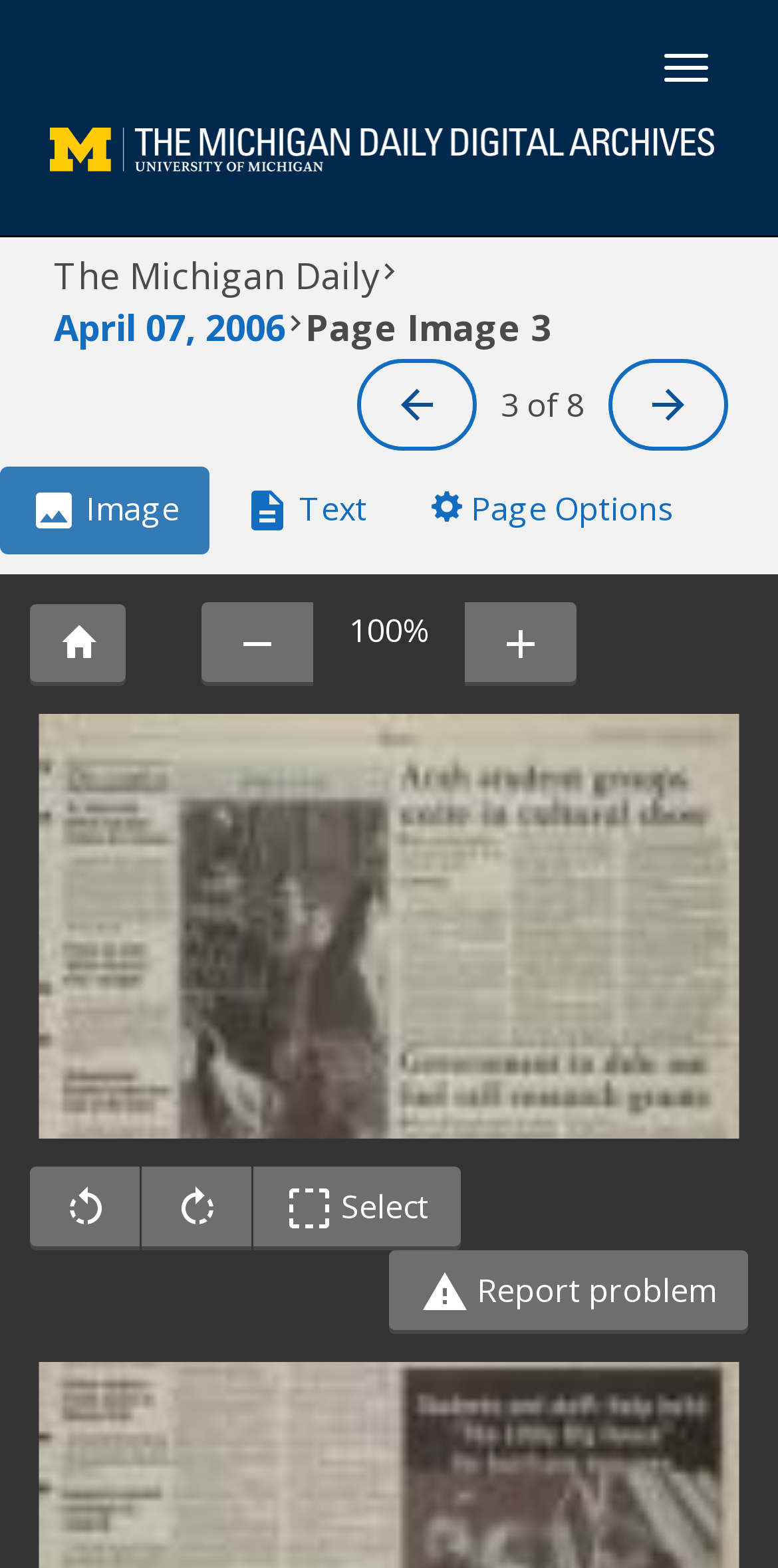Please locate and retrieve the main header text of the webpage.

The Michigan Daily April 07, 2006  Page Image 3